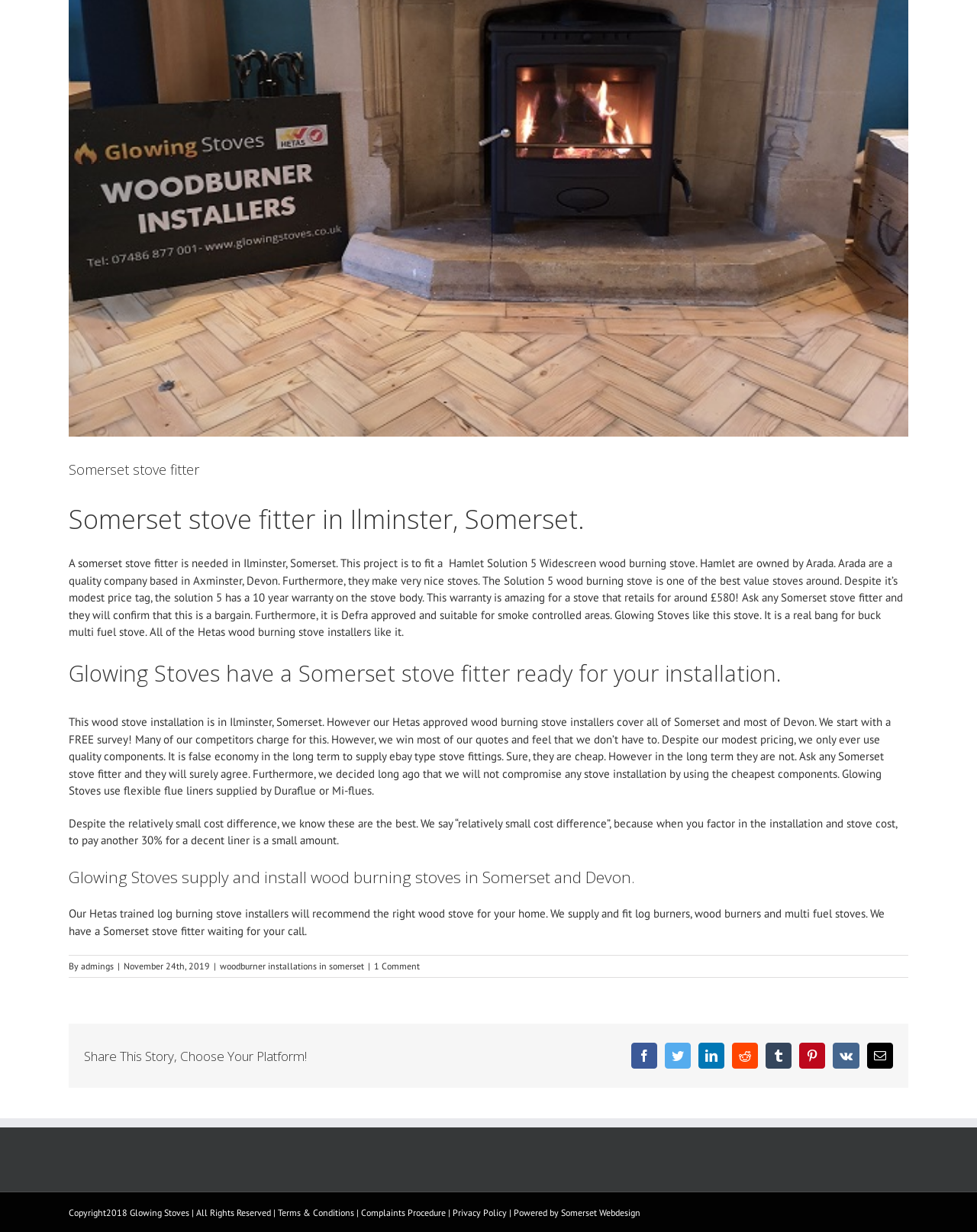Please determine the bounding box coordinates, formatted as (top-left x, top-left y, bottom-right x, bottom-right y), with all values as floating point numbers between 0 and 1. Identify the bounding box of the region described as: Go to Top

[0.904, 0.375, 0.941, 0.397]